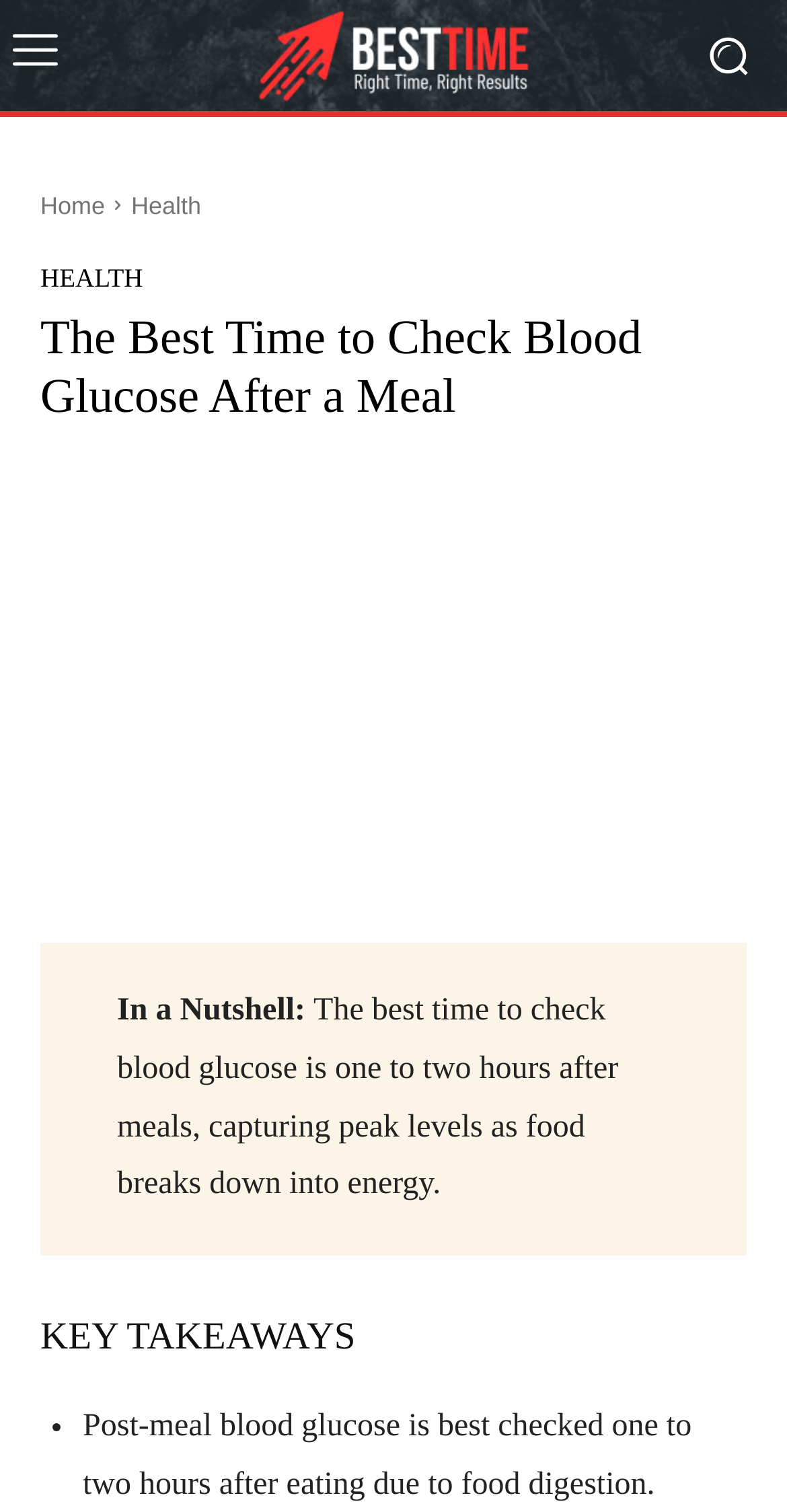Find the bounding box coordinates for the HTML element specified by: "BESTTIMERIGHT TIME, RIGHT RESULTS".

[0.231, 0.001, 0.769, 0.072]